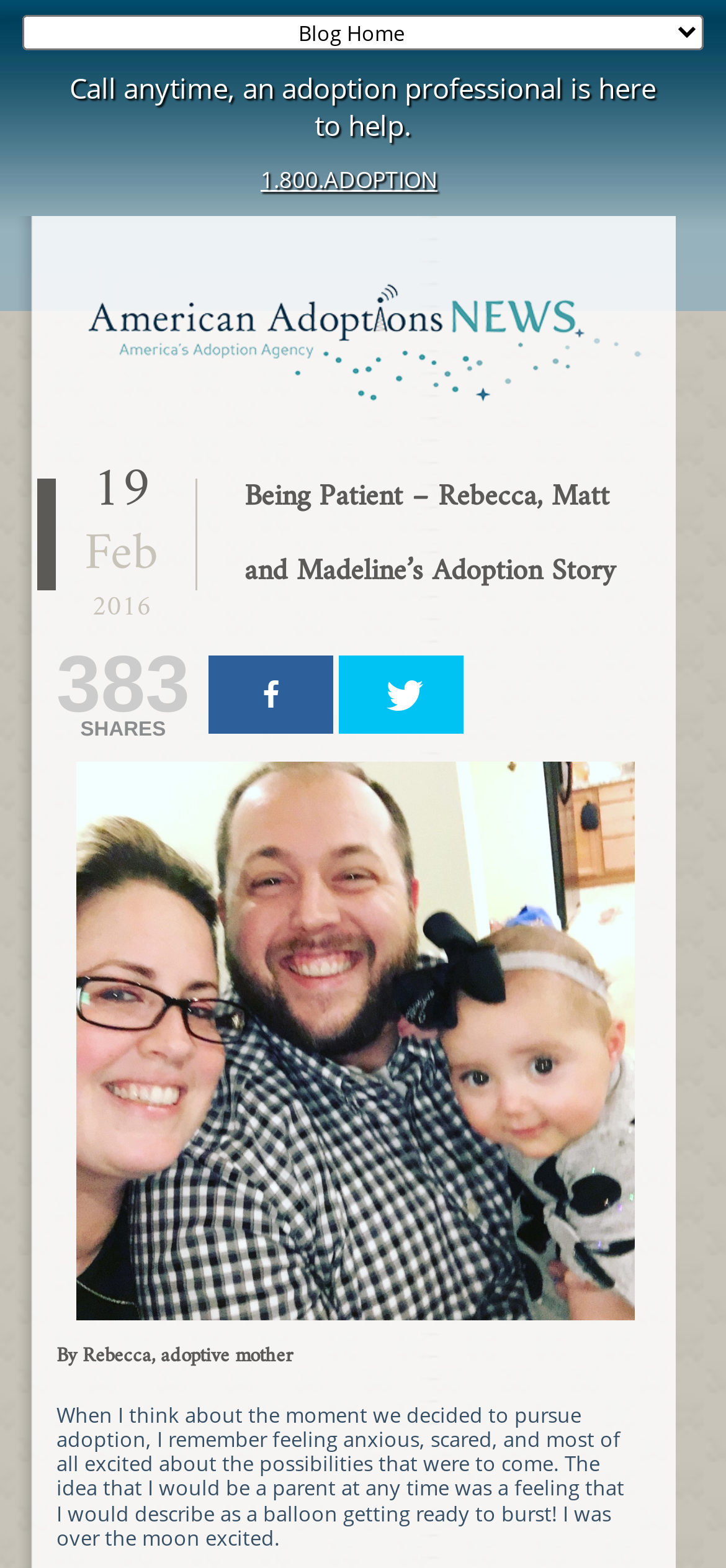What is the feeling described by the author when thinking about adoption?
Use the image to answer the question with a single word or phrase.

excited